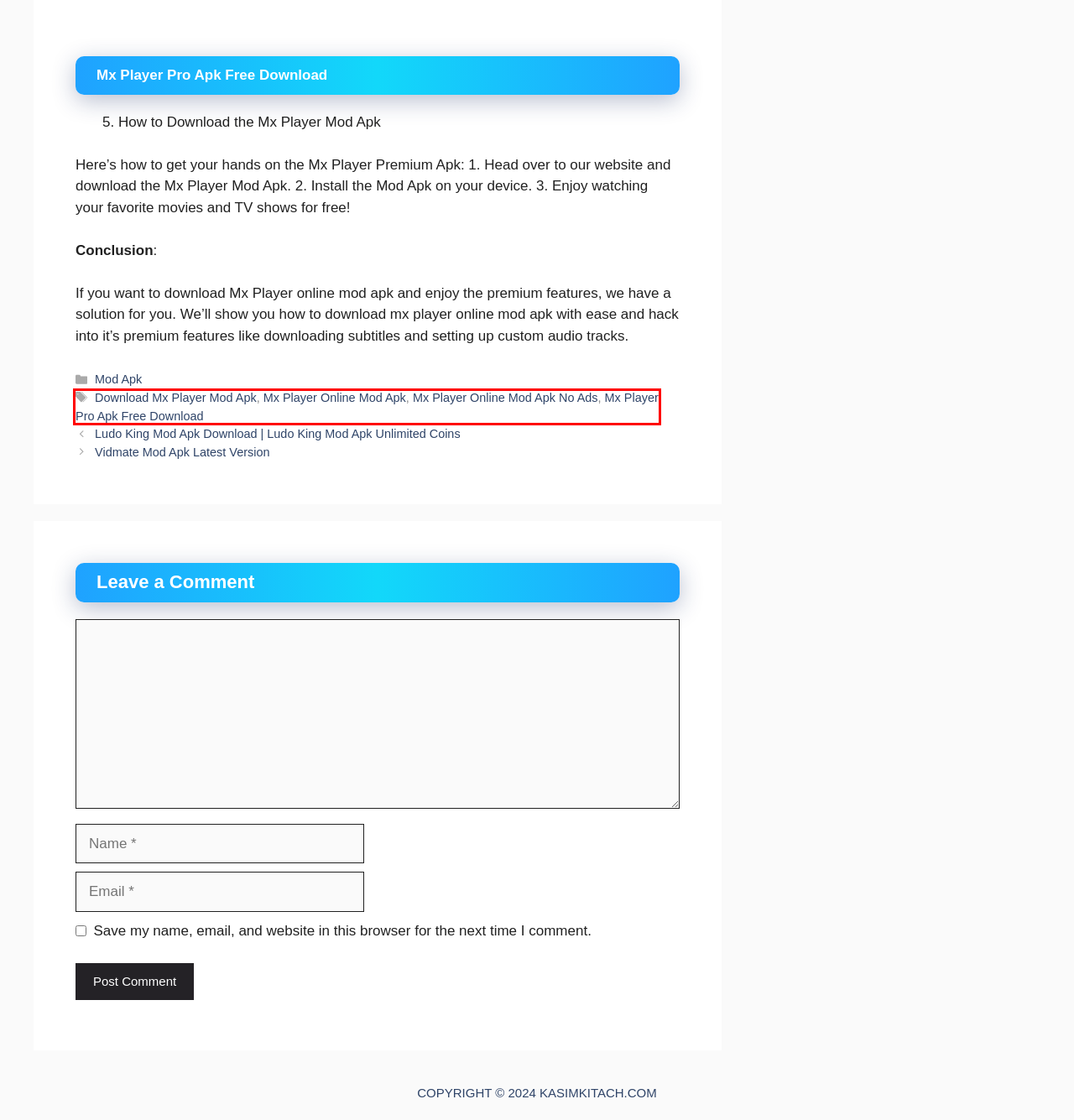With the provided screenshot showing a webpage and a red bounding box, determine which webpage description best fits the new page that appears after clicking the element inside the red box. Here are the options:
A. Mx Player Online Mod Apk No Ads – KASIMKITACH
B. Mx Player Online Mod Apk – KASIMKITACH
C. Ludo King Mod Apk Download | Ludo King Mod Apk Unlimited Coins – KASIMKITACH
D. Mx Player Pro Apk Free Download – KASIMKITACH
E. KASIMKITACH – TECH OR CRYPTO
F. Video Editing – KASIMKITACH
G. BEST 5 DIGITAL MARKETING COMPANY IN USA – KASIMKITACH
H. Vidmate Mod Apk Latest Version – KASIMKITACH

D